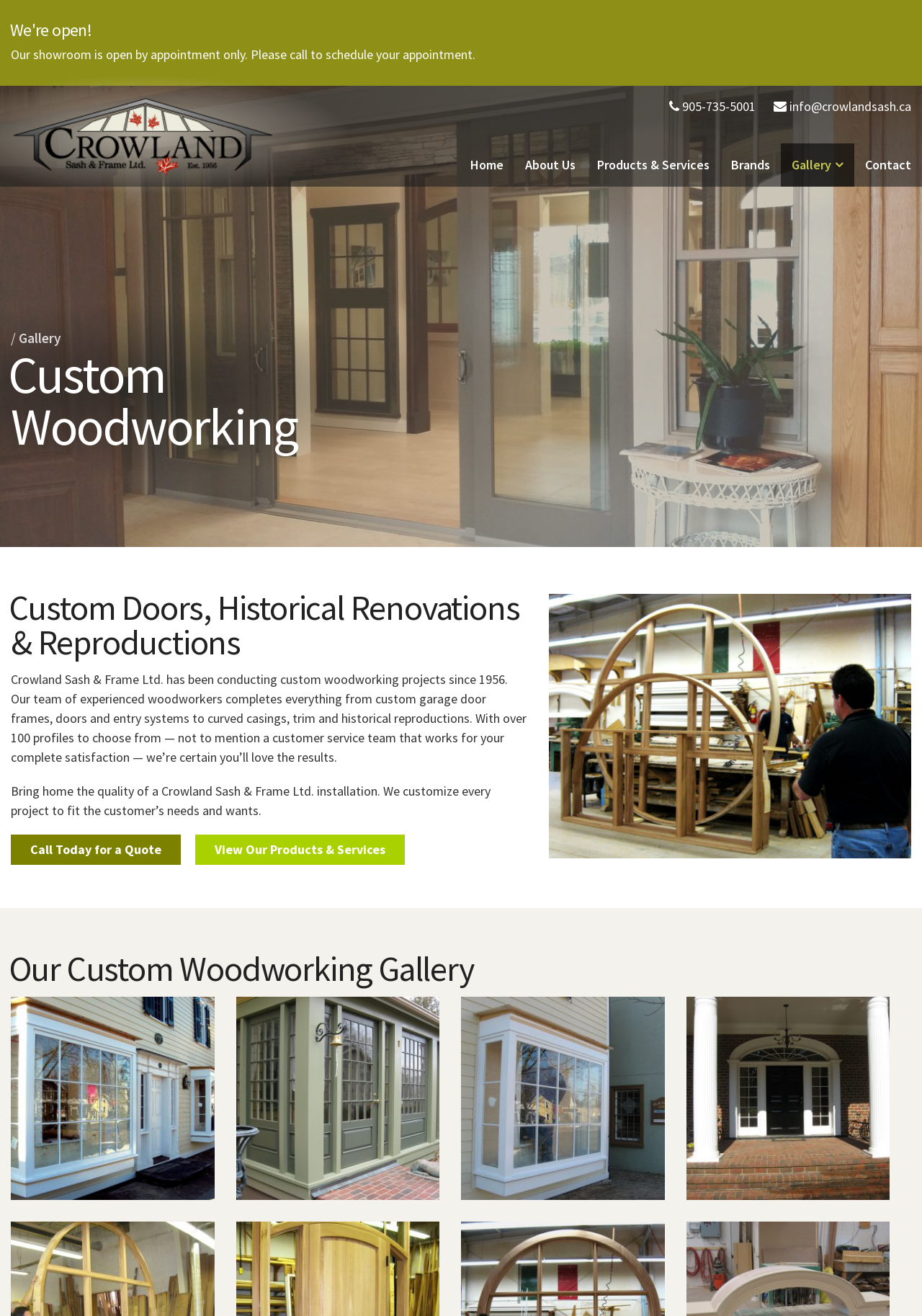For the element described, predict the bounding box coordinates as (top-left x, top-left y, bottom-right x, bottom-right y). All values should be between 0 and 1. Element description: View Our Products & Services

[0.212, 0.634, 0.439, 0.657]